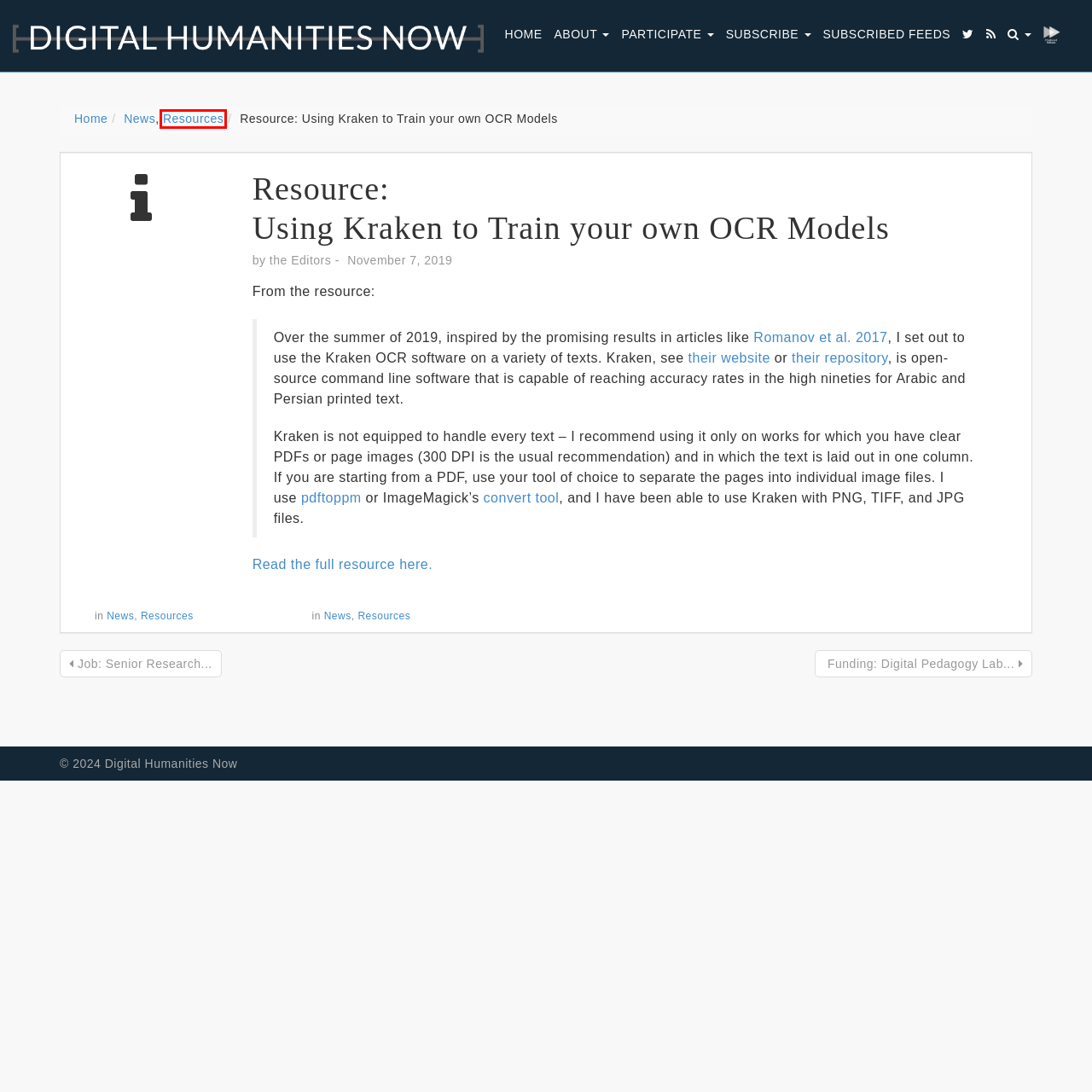Examine the screenshot of a webpage with a red rectangle bounding box. Select the most accurate webpage description that matches the new webpage after clicking the element within the bounding box. Here are the candidates:
A. Subscribed Feeds
B. ImageMagick – Command-line Tools: Convert
C. Job: Senior Research Associate and Assoc. Director of the ARTFL Project, U of Chicago
D. Resources
E. News
F. Funding: Digital Pedagogy Lab 2020 Fellowships
G. Using Kraken to Train your own OCR Models – The Digital Orientalist
H. Redirecting to main branch

D